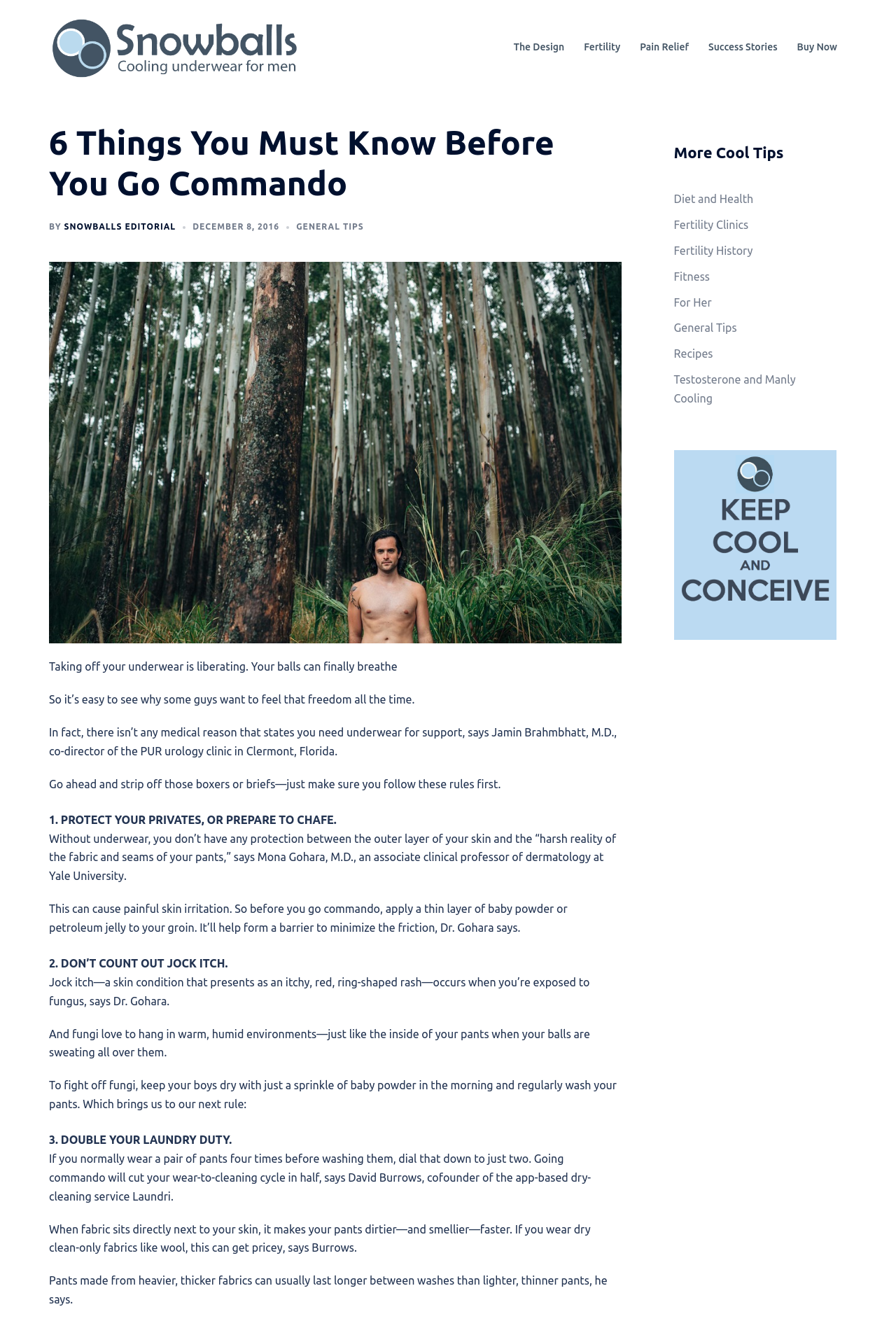Generate a comprehensive description of the contents of the webpage.

This webpage is about the benefits and considerations of going commando, or not wearing underwear. At the top of the page, there is a logo and a link to "Snowballs Underwear" on the left, and a navigation menu with links to "The Design", "Fertility", "Pain Relief", "Success Stories", and "Buy Now" on the right.

Below the navigation menu, there is a header section with a title "6 Things You Must Know Before You Go Commando" and a subtitle "BY SNOWBALLS EDITORIAL DECEMBER 8, 2016" in a smaller font. To the right of the title, there is a link to "GENERAL TIPS".

Below the header section, there is a large image that takes up most of the width of the page. Underneath the image, there is a block of text that discusses the benefits of going commando, including the feeling of freedom and the lack of medical necessity for wearing underwear.

The text is divided into six sections, each with a numbered title and a brief description. The sections cover topics such as protecting one's privates from chafing, preventing jock itch, and doing laundry more frequently. Each section has a few sentences of text that provide more information and advice.

To the right of the main content area, there is a sidebar with a heading "More Cool Tips" and a list of links to other topics, including "Diet and Health", "Fertility Clinics", "Fitness", and "Recipes". At the bottom of the sidebar, there is a link to a "Store" with an accompanying image.

Overall, the webpage has a clean and simple design, with a focus on providing informative and helpful content to readers.